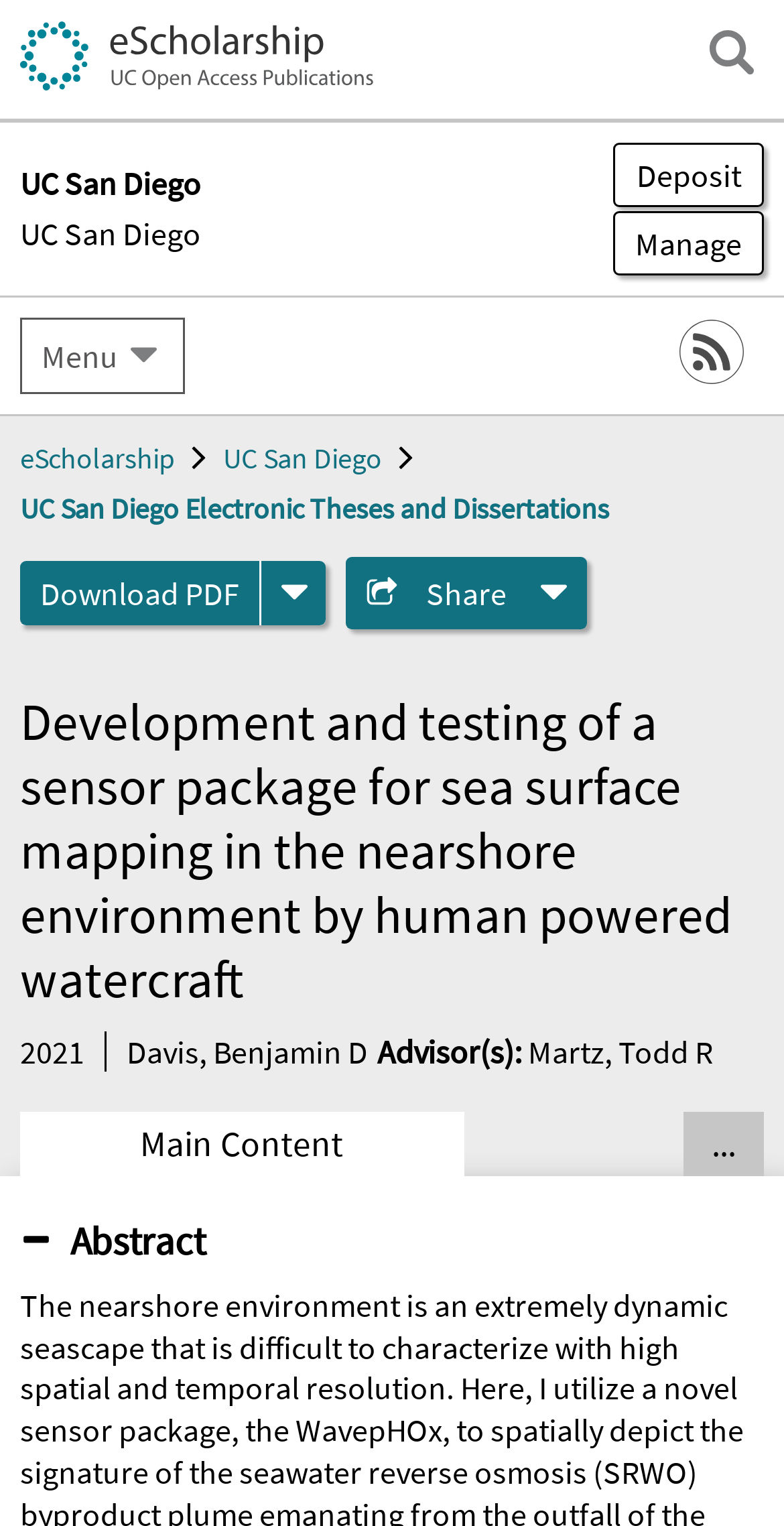Locate the bounding box coordinates of the element I should click to achieve the following instruction: "View abstract".

[0.026, 0.797, 0.262, 0.828]